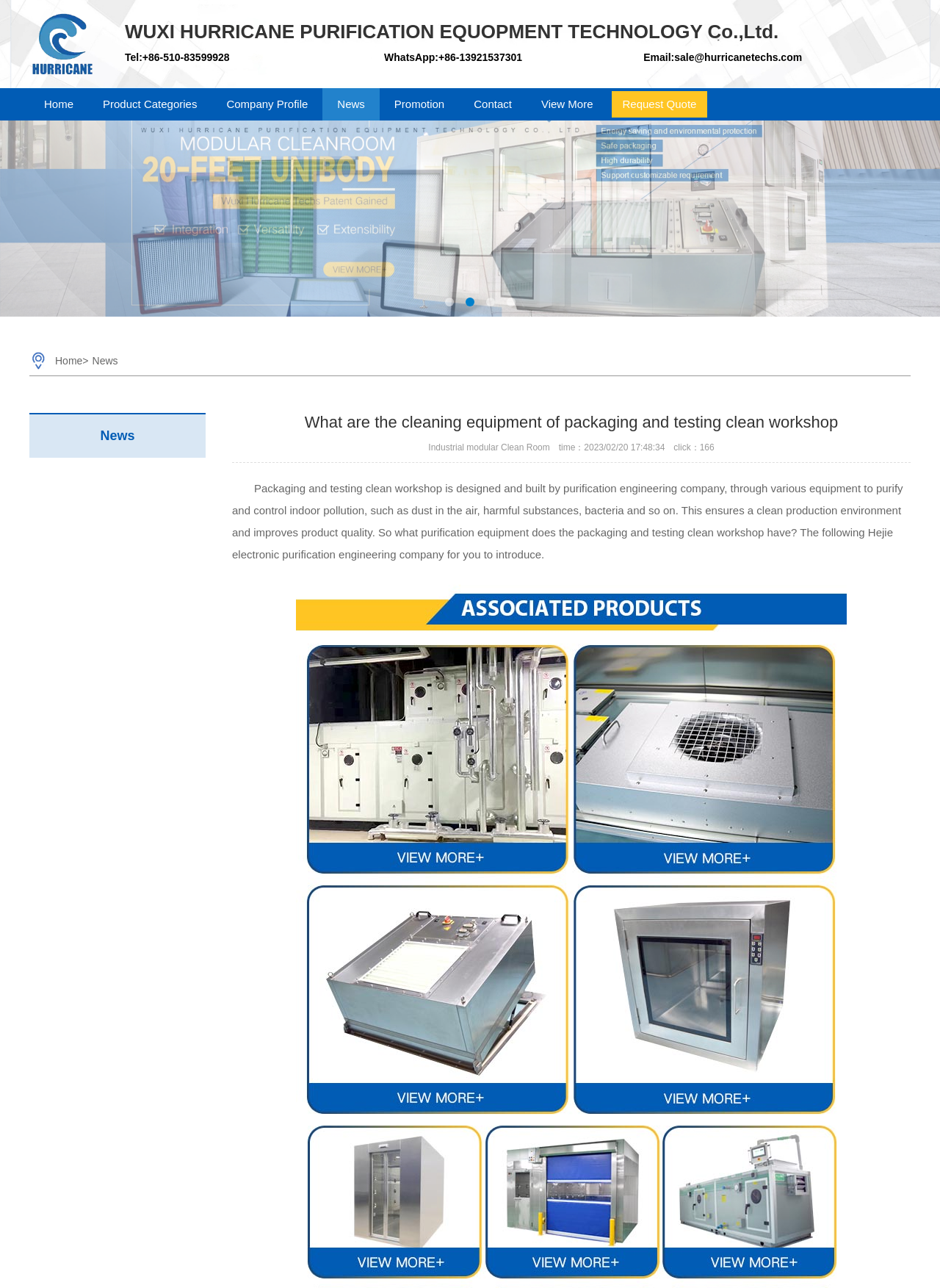Please locate the bounding box coordinates of the region I need to click to follow this instruction: "Request a quote".

[0.65, 0.071, 0.753, 0.091]